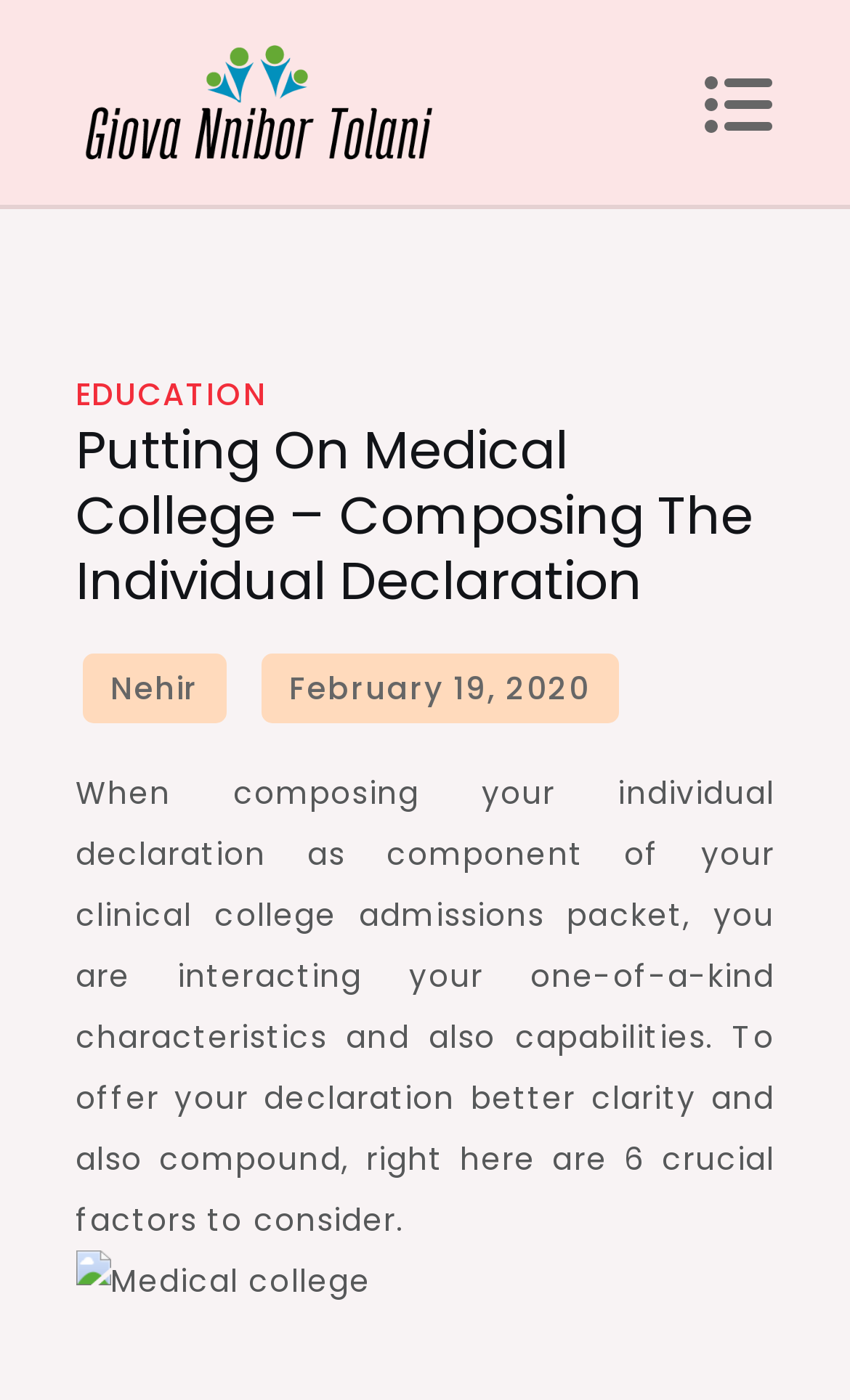What is the purpose of the individual declaration?
Analyze the image and deliver a detailed answer to the question.

According to the sentence 'To offer your declaration better clarity and also compound, right here are 6 crucial factors to consider.', it can be inferred that the purpose of the individual declaration is to showcase one's unique characteristics and capabilities.